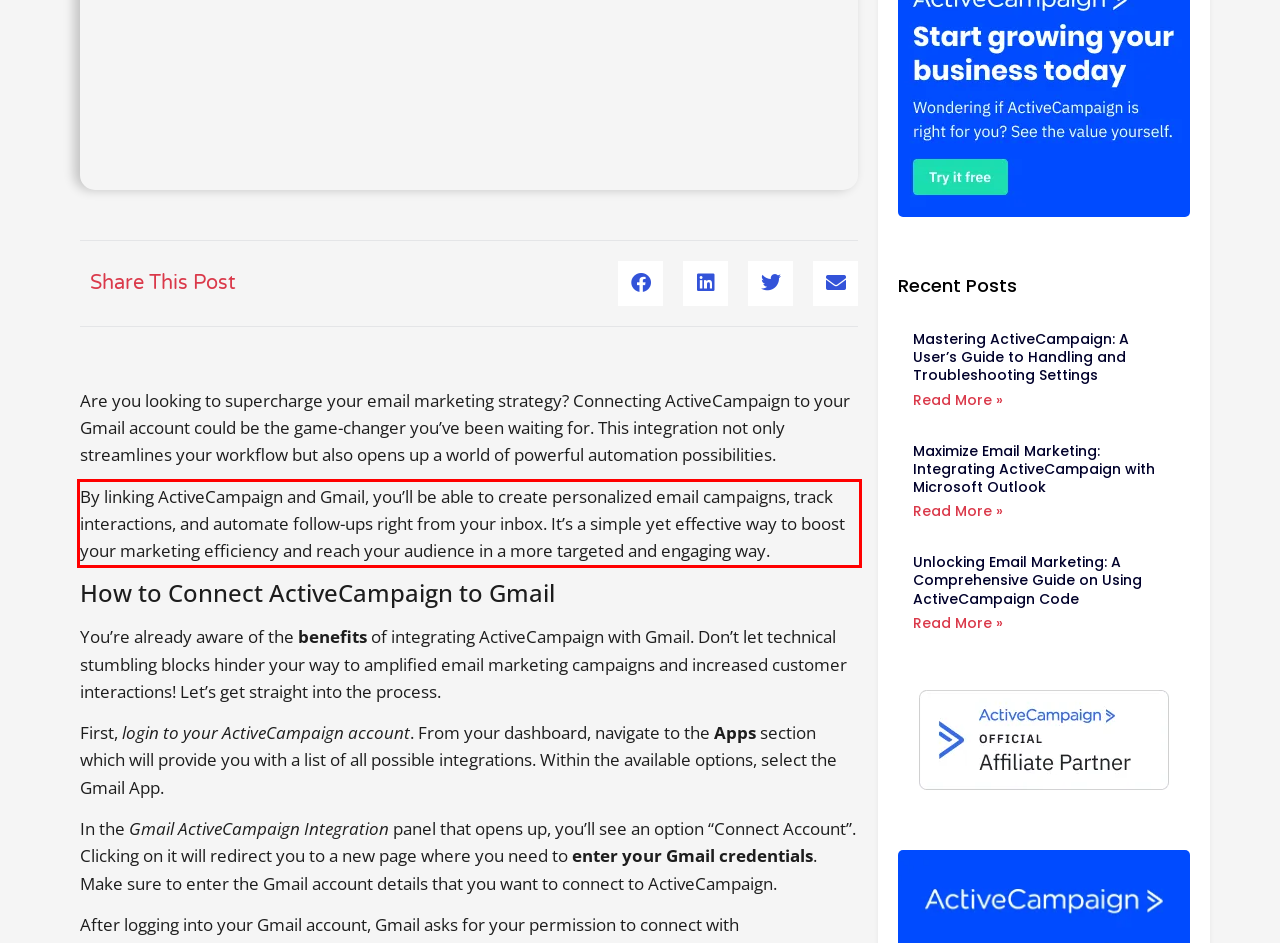In the given screenshot, locate the red bounding box and extract the text content from within it.

By linking ActiveCampaign and Gmail, you’ll be able to create personalized email campaigns, track interactions, and automate follow-ups right from your inbox. It’s a simple yet effective way to boost your marketing efficiency and reach your audience in a more targeted and engaging way.